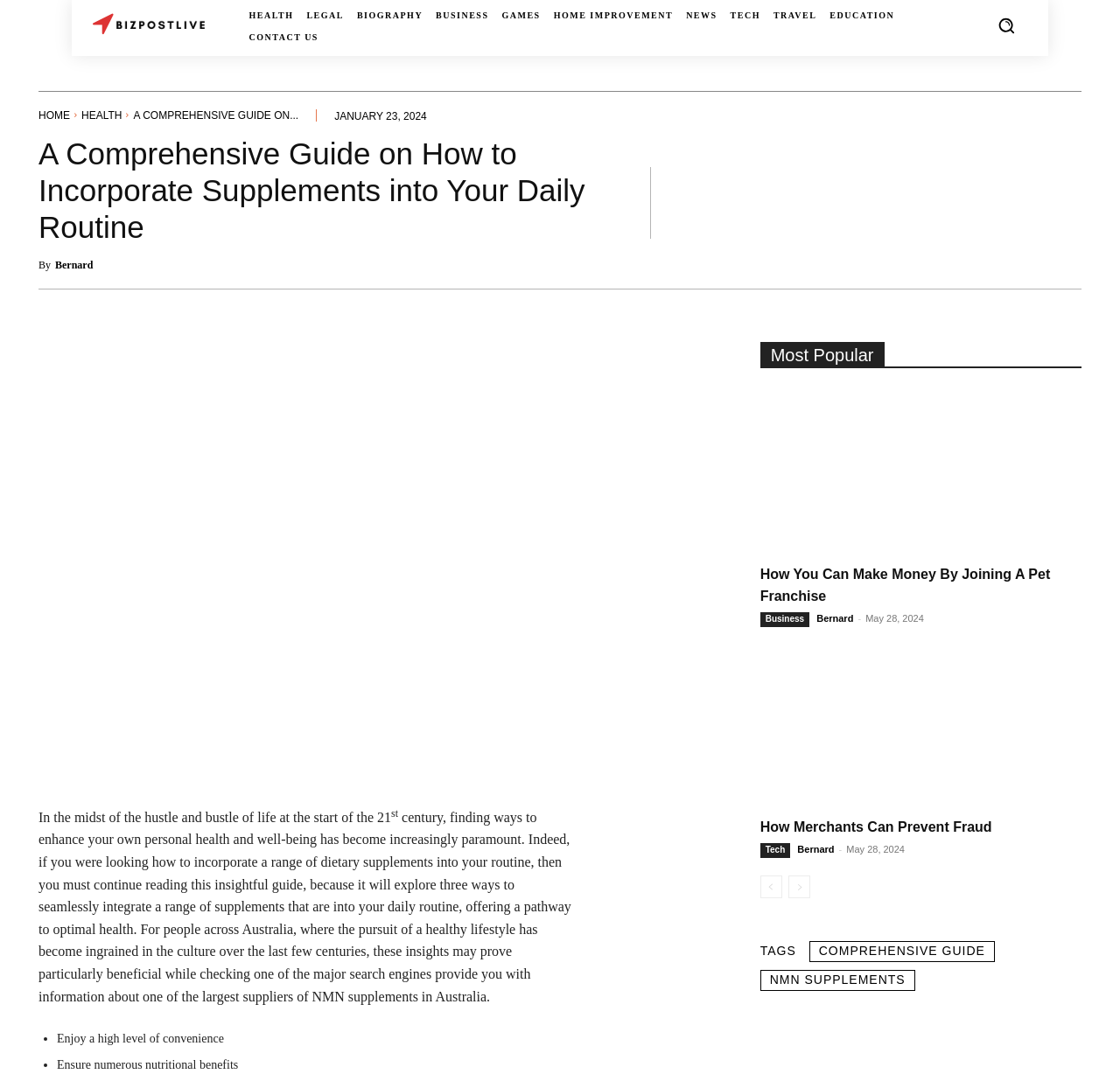Describe the webpage in detail, including text, images, and layout.

This webpage is a comprehensive guide on how to incorporate supplements into daily routine. At the top left corner, there is a logo and a navigation menu with links to various categories such as HEALTH, LEGAL, BIOGRAPHY, BUSINESS, GAMES, HOME IMPROVEMENT, NEWS, TECH, TRAVEL, and EDUCATION. Below the navigation menu, there is a search button on the right side.

The main content of the webpage is divided into several sections. The first section has a heading "A Comprehensive Guide on How to Incorporate Supplements into Your Daily Routine" and is written by Bernard. Below the heading, there are social media links to Facebook, Twitter, Pinterest, WhatsApp, and another unknown platform.

The main article starts with a paragraph discussing the importance of personal health and well-being in the 21st century. The article then explains how to incorporate dietary supplements into daily routine, offering a pathway to optimal health. The article is divided into sections with bullet points, highlighting the benefits of supplements, such as convenience and nutritional benefits.

On the right side of the webpage, there is a section titled "Most Popular" with links to other articles, including "How You Can Make Money By Joining A Pet Franchise" and "How Merchants Can Prevent Fraud". Each article has a heading, a link to the article, and information about the author and publication date.

At the bottom of the webpage, there are links to previous and next pages, as well as a section titled "TAGS" with links to related topics such as "COMPREHENSIVE GUIDE" and "NMN SUPPLEMENTS".